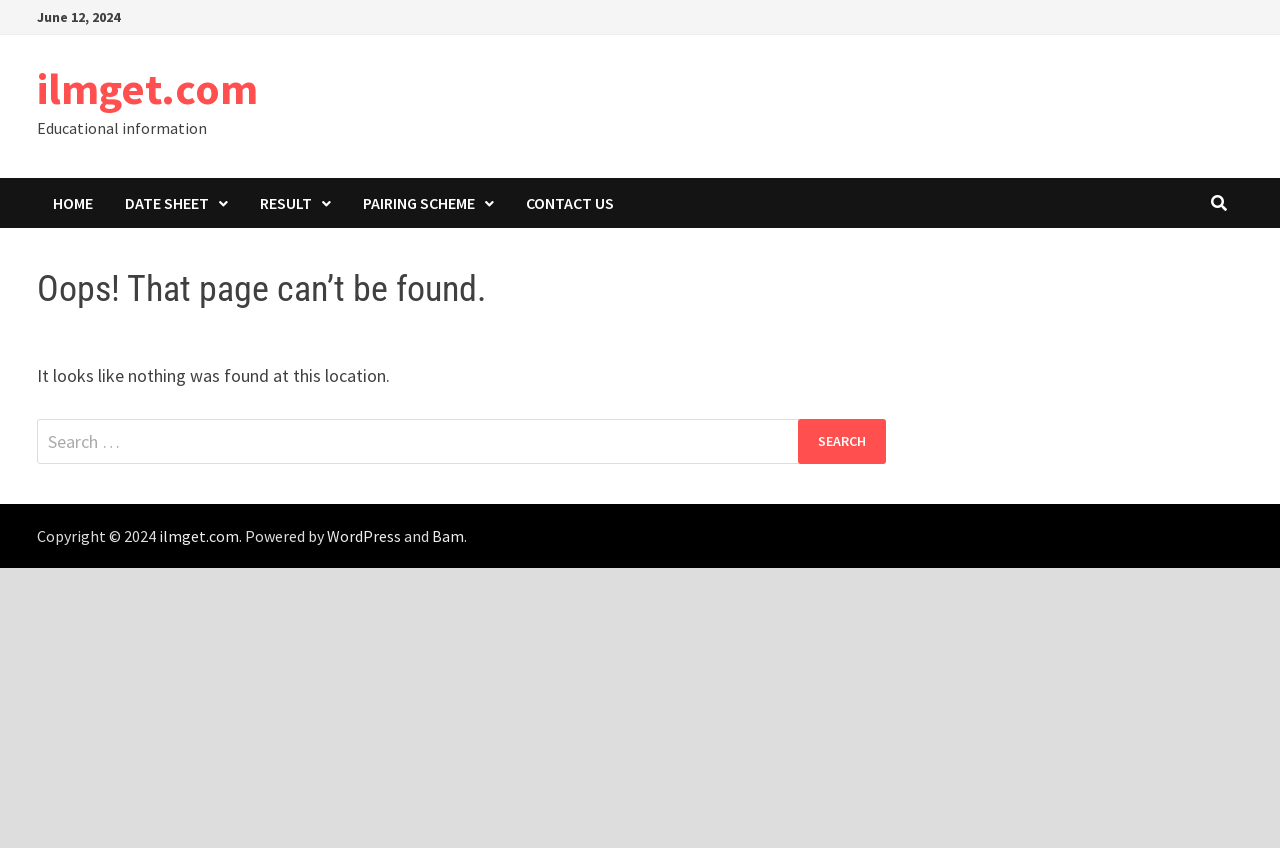What is the purpose of the search box?
Based on the image, answer the question with as much detail as possible.

The search box is located in the middle of the webpage, and it has a label 'Search for:' and a button 'Search'. This suggests that the purpose of the search box is to search for something, possibly related to educational information.